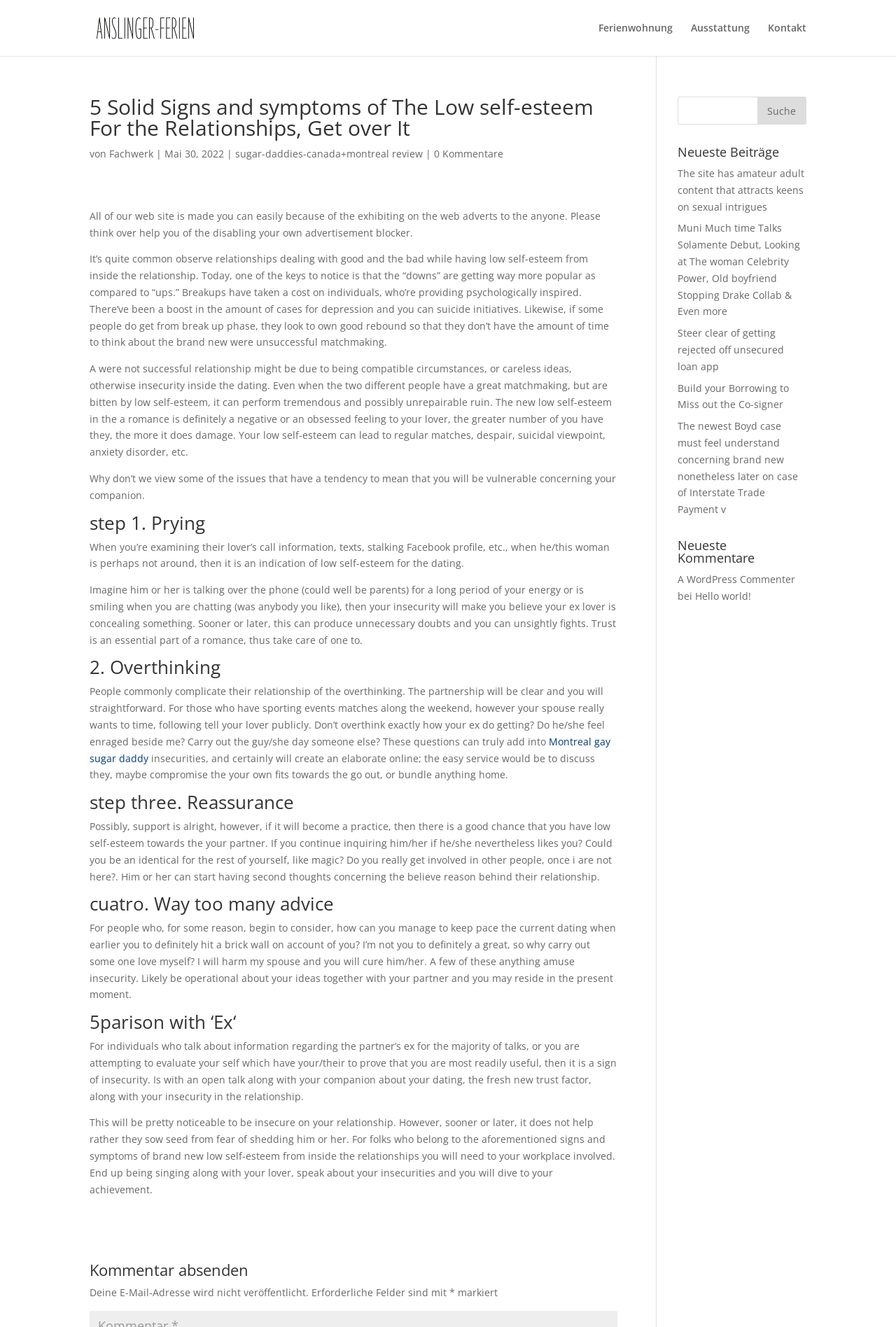How many links are there in the 'Neueste Beiträge' section?
Based on the screenshot, respond with a single word or phrase.

5